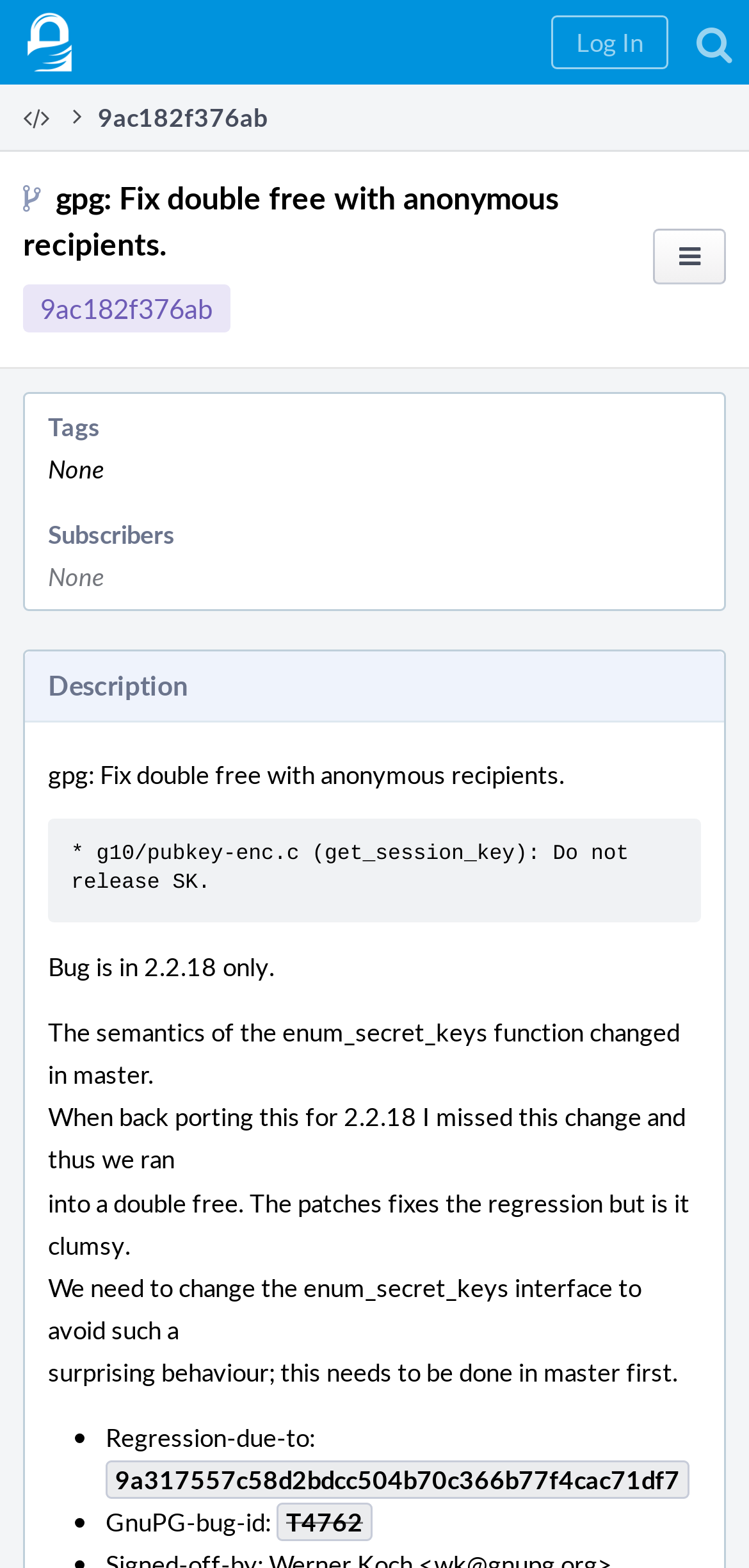Provide the bounding box coordinates for the UI element that is described as: "9a317557c58d2bdcc504b70c366b77f4cac71df7".

[0.141, 0.933, 0.921, 0.955]